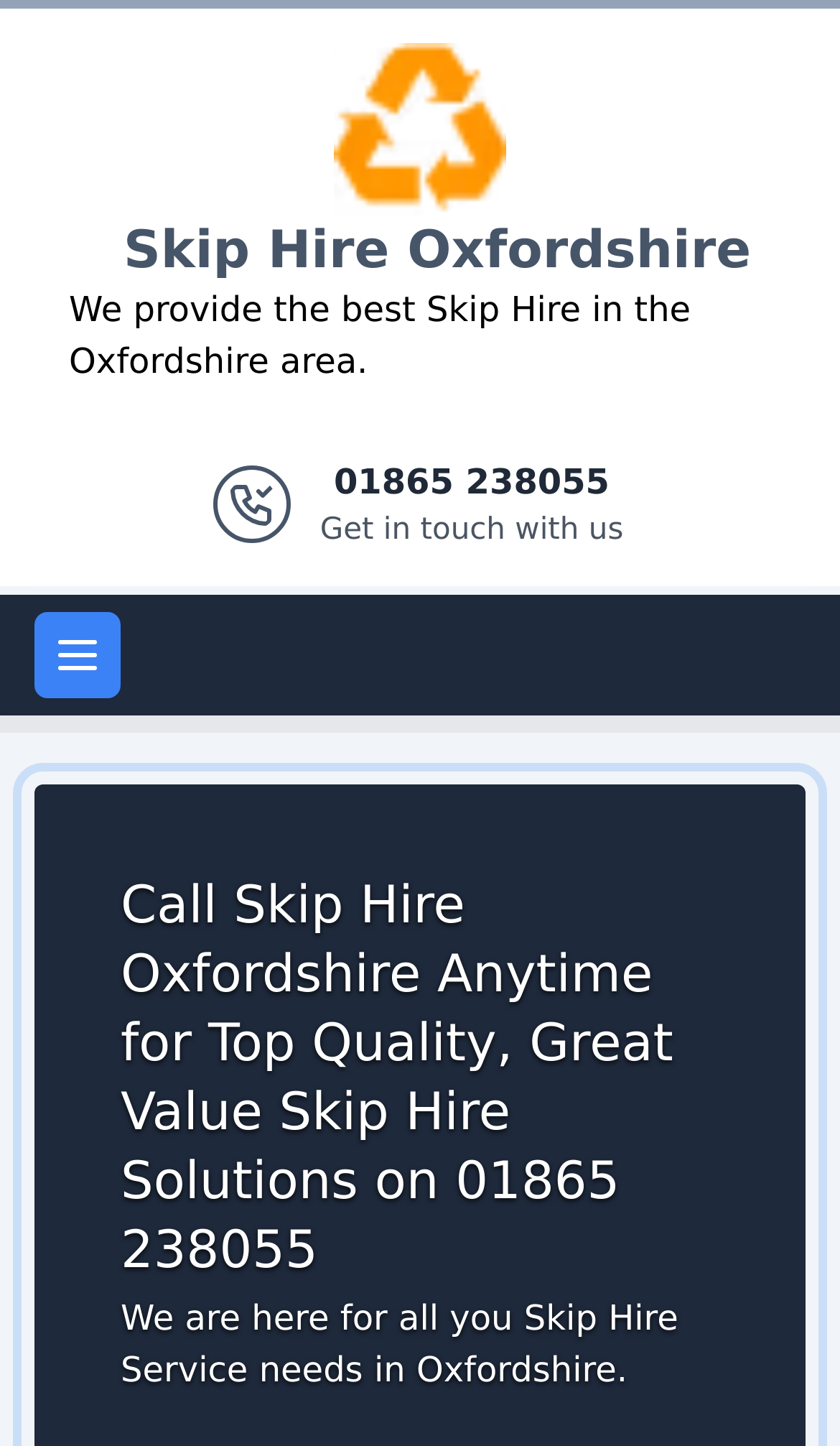Is the main menu expanded?
Please give a detailed and thorough answer to the question, covering all relevant points.

I found a button labeled 'Open main menu' with the property 'expanded: False', which suggests that the main menu is not currently expanded.